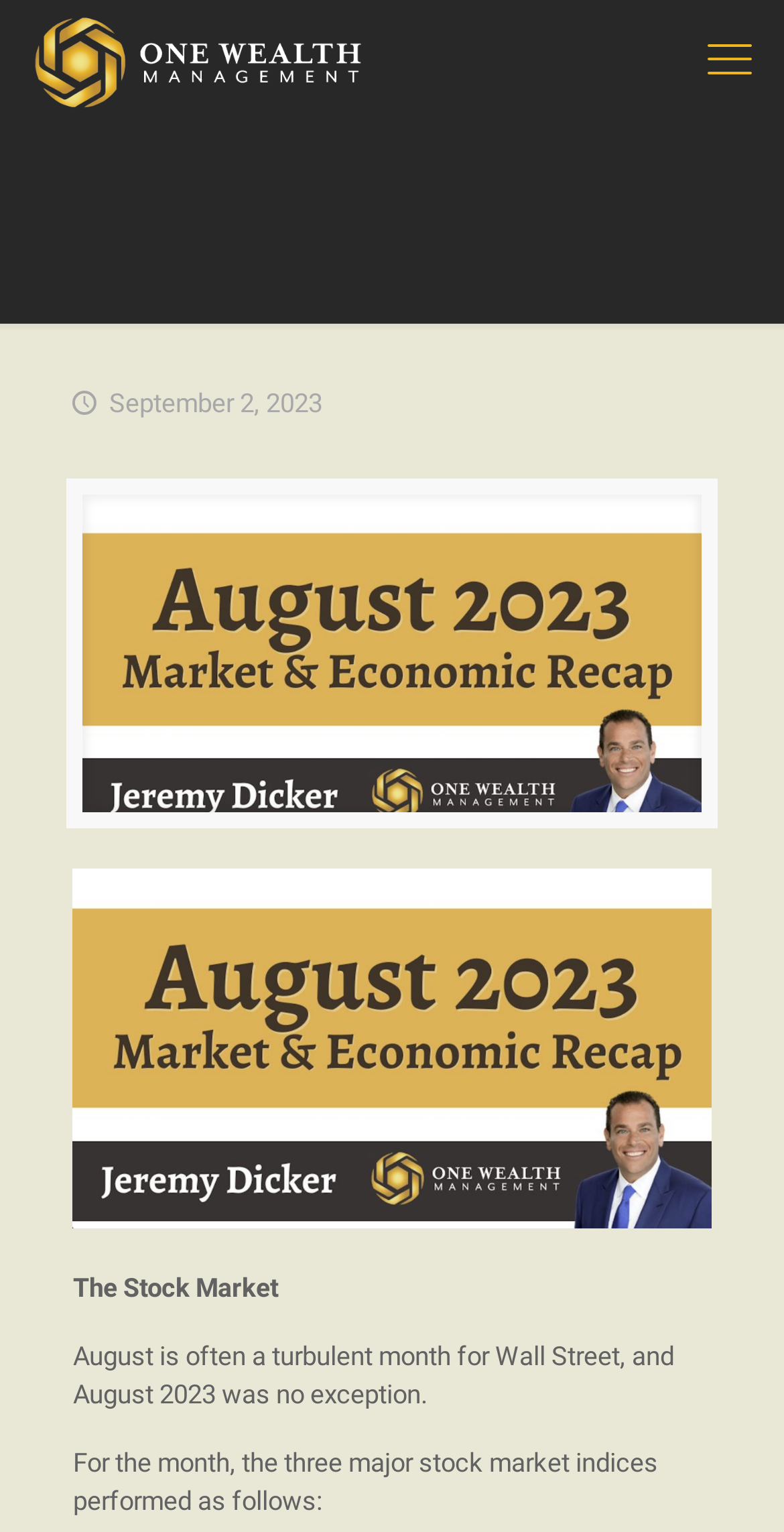Please analyze the image and provide a thorough answer to the question:
What is the date mentioned in the webpage?

I found the date 'September 2, 2023' in the webpage by looking at the time element which has a bounding box coordinate of [0.139, 0.253, 0.411, 0.273] and contains the static text 'September 2, 2023'.